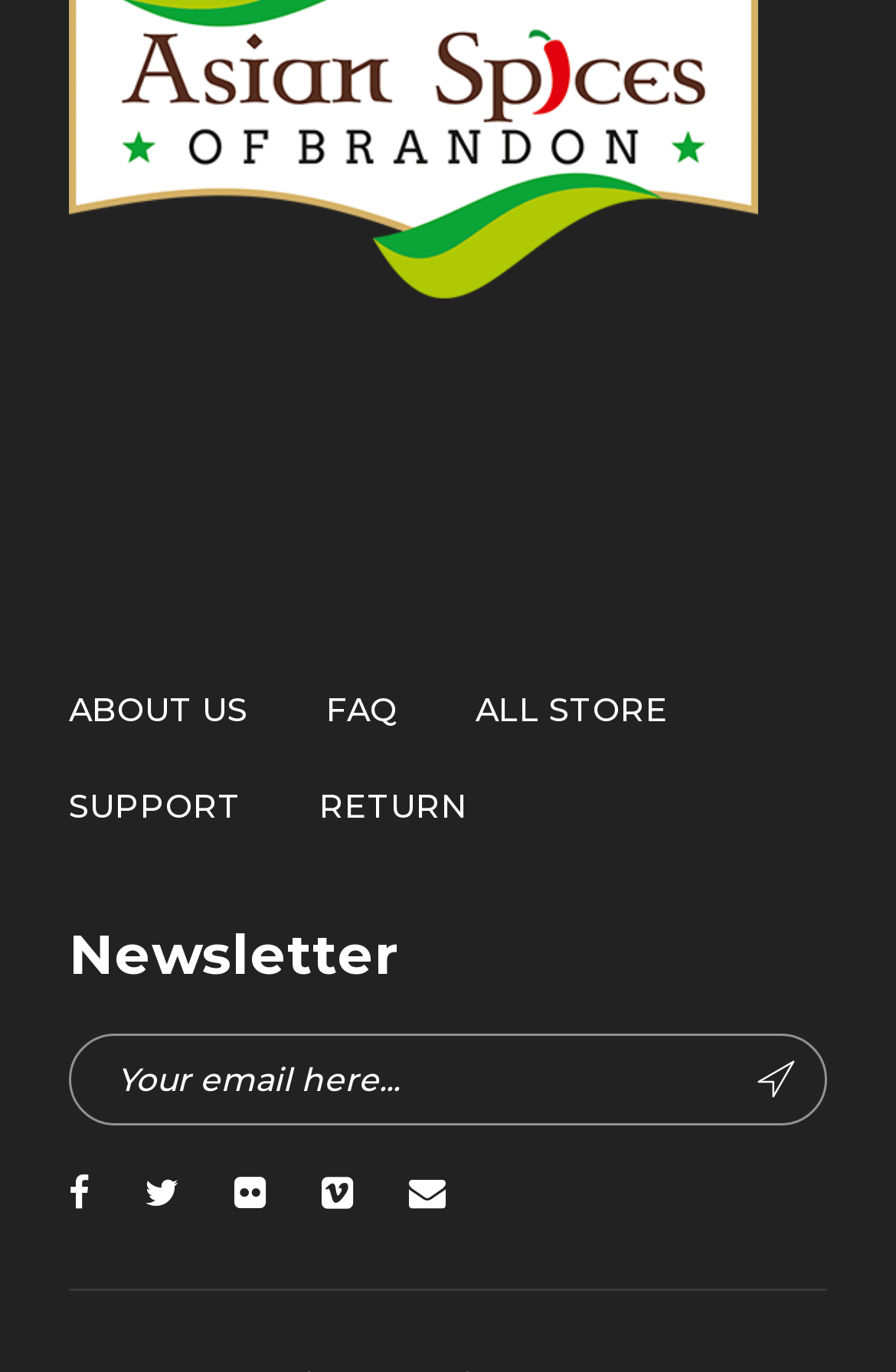How many social media links are there?
Using the details from the image, give an elaborate explanation to answer the question.

I found the social media links by looking at the links at the bottom of the page, which are represented by icons, and counted a total of 5 links.